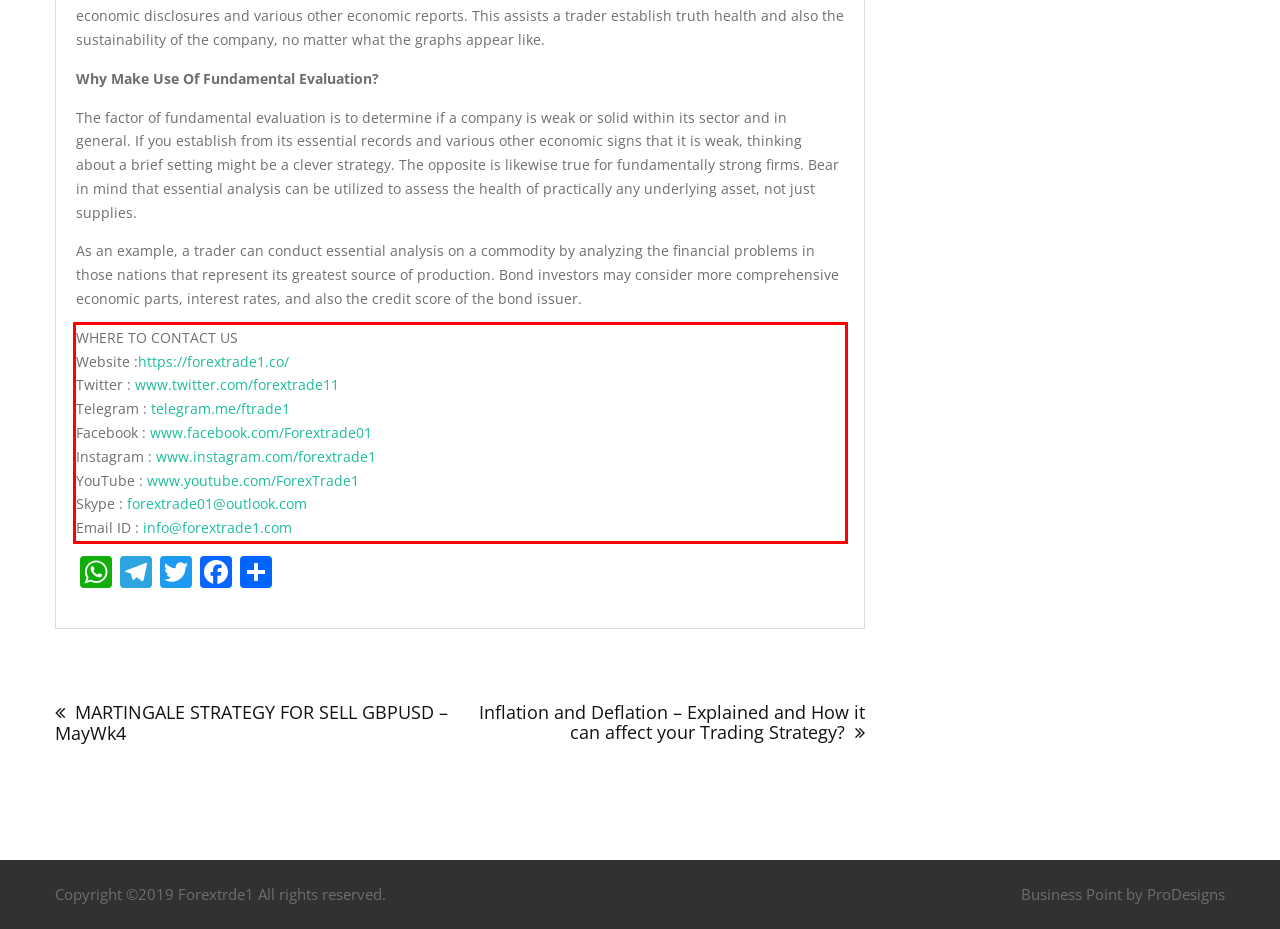Using the provided screenshot of a webpage, recognize the text inside the red rectangle bounding box by performing OCR.

WHERE TO CONTACT US Website :https://forextrade1.co/ Twitter : www.twitter.com/forextrade11 Telegram : telegram.me/ftrade1 Facebook : www.facebook.com/Forextrade01 Instagram : www.instagram.com/forextrade1 YouTube : www.youtube.com/ForexTrade1 Skype : forextrade01@outlook.com Email ID : info@forextrade1.com